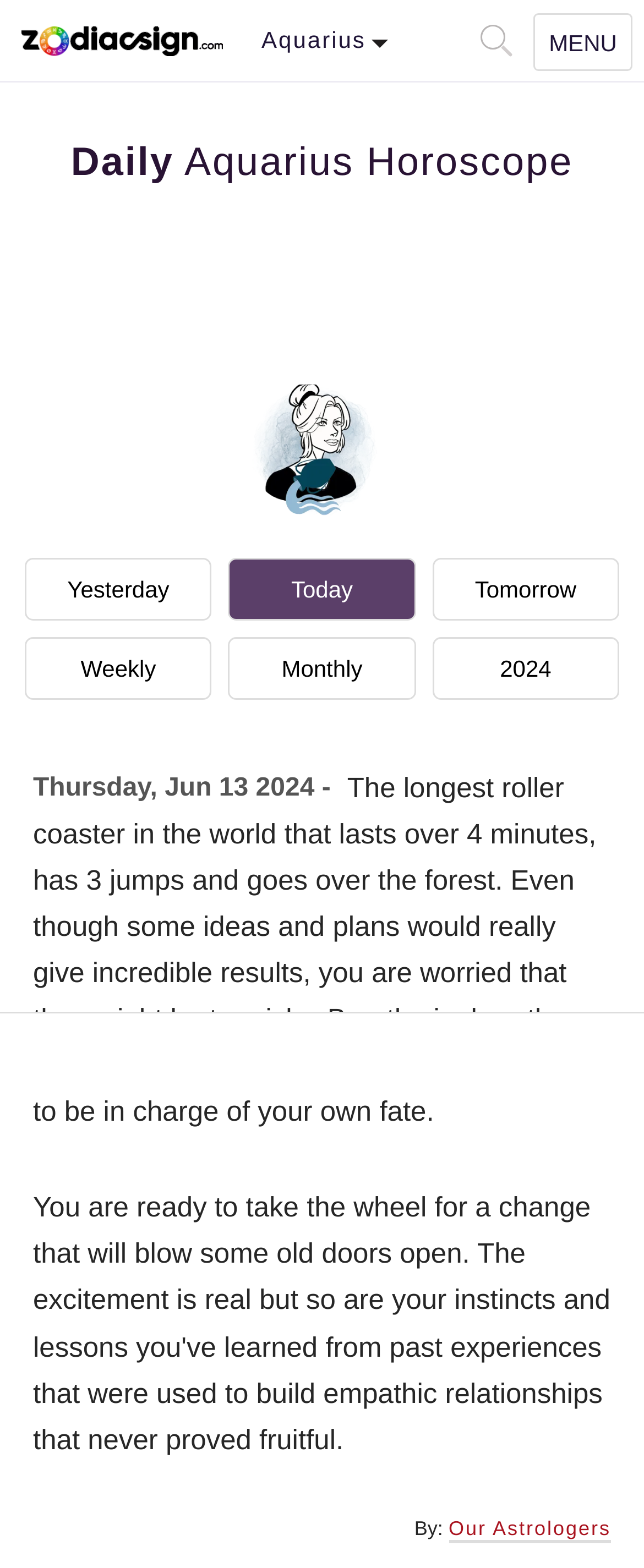Please answer the following question using a single word or phrase: 
What is the current horoscope date?

Thursday, Jun 13 2024